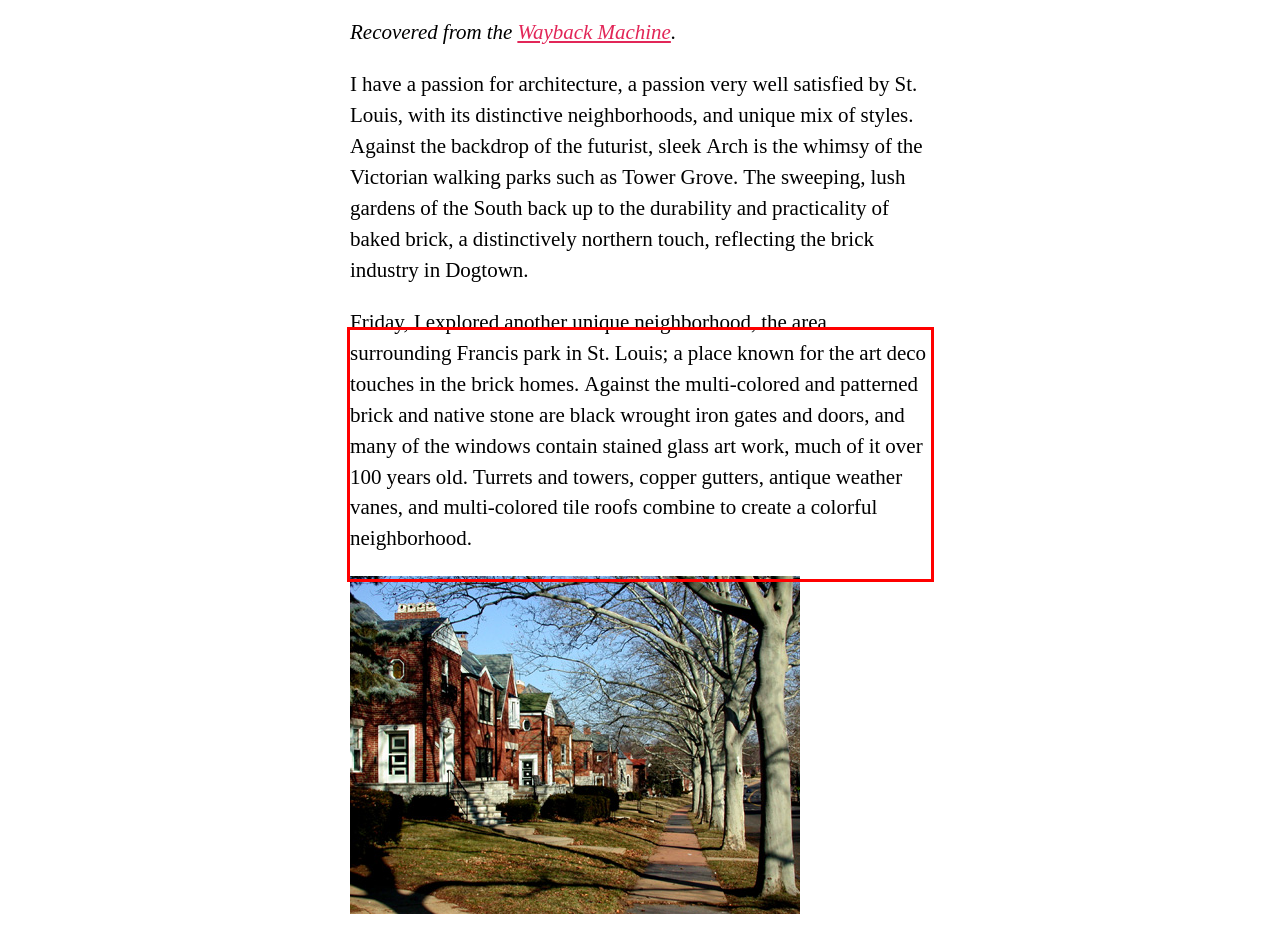Please examine the webpage screenshot and extract the text within the red bounding box using OCR.

Friday, I explored another unique neighborhood, the area surrounding Francis park in St. Louis; a place known for the art deco touches in the brick homes. Against the multi-colored and patterned brick and native stone are black wrought iron gates and doors, and many of the windows contain stained glass art work, much of it over 100 years old. Turrets and towers, copper gutters, antique weather vanes, and multi-colored tile roofs combine to create a colorful neighborhood.